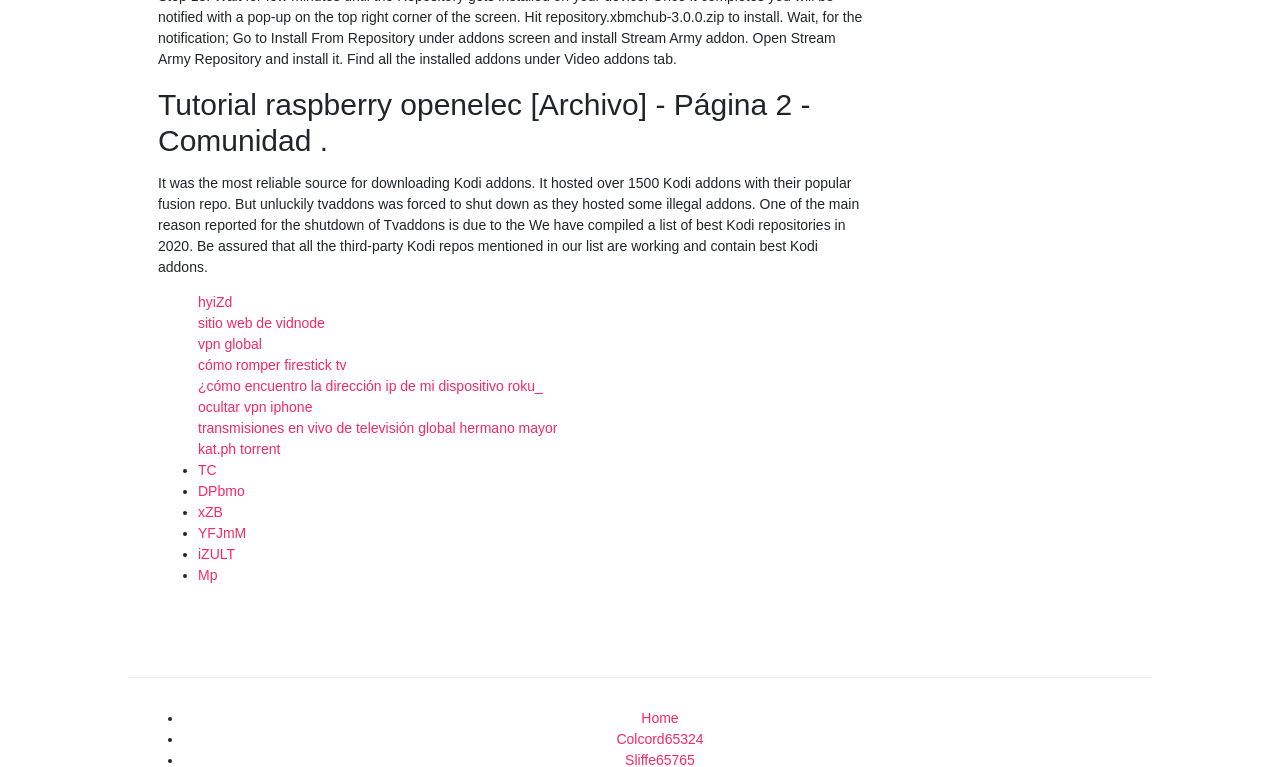Pinpoint the bounding box coordinates of the clickable element to carry out the following instruction: "Follow the link to vpn global."

[0.155, 0.438, 0.205, 0.459]